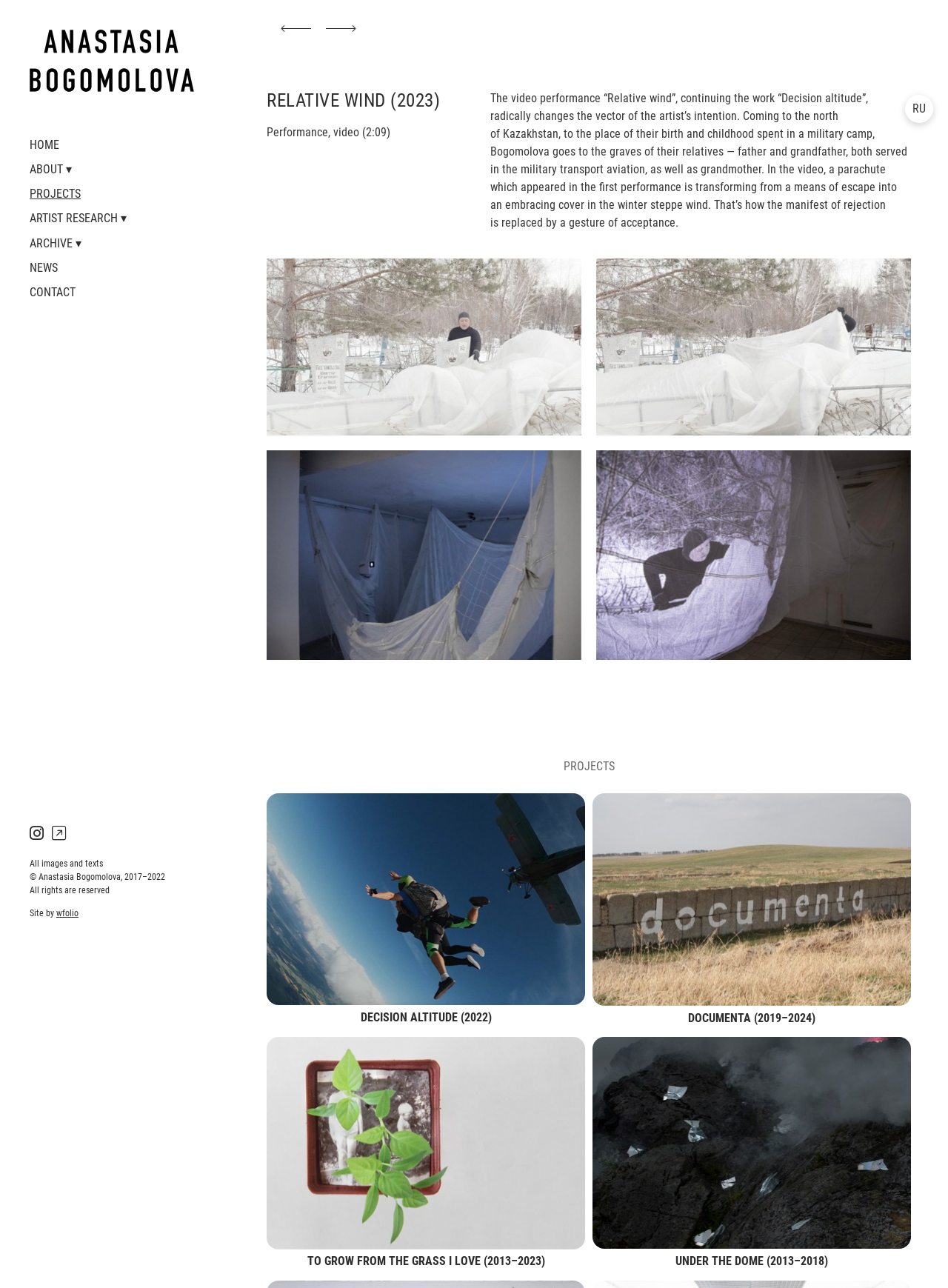Can you specify the bounding box coordinates of the area that needs to be clicked to fulfill the following instruction: "View the 'RELATIVE WIND (2023)' project"?

[0.281, 0.07, 0.489, 0.087]